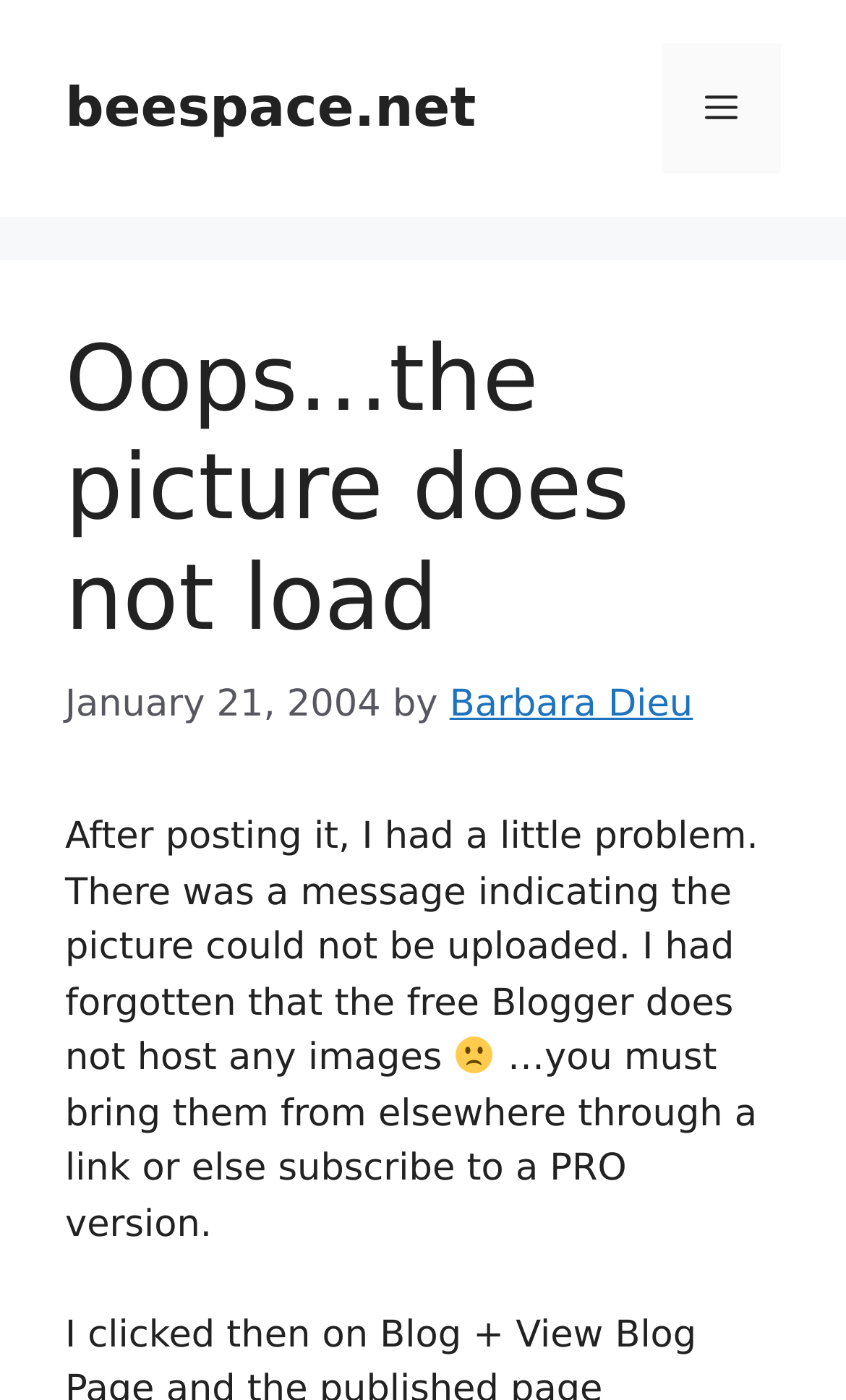Using the information in the image, give a comprehensive answer to the question: 
Who wrote the article?

The author's name can be found in the link element, which is a child of the HeaderAsNonLandmark element. The link element contains the text 'Barbara Dieu'.